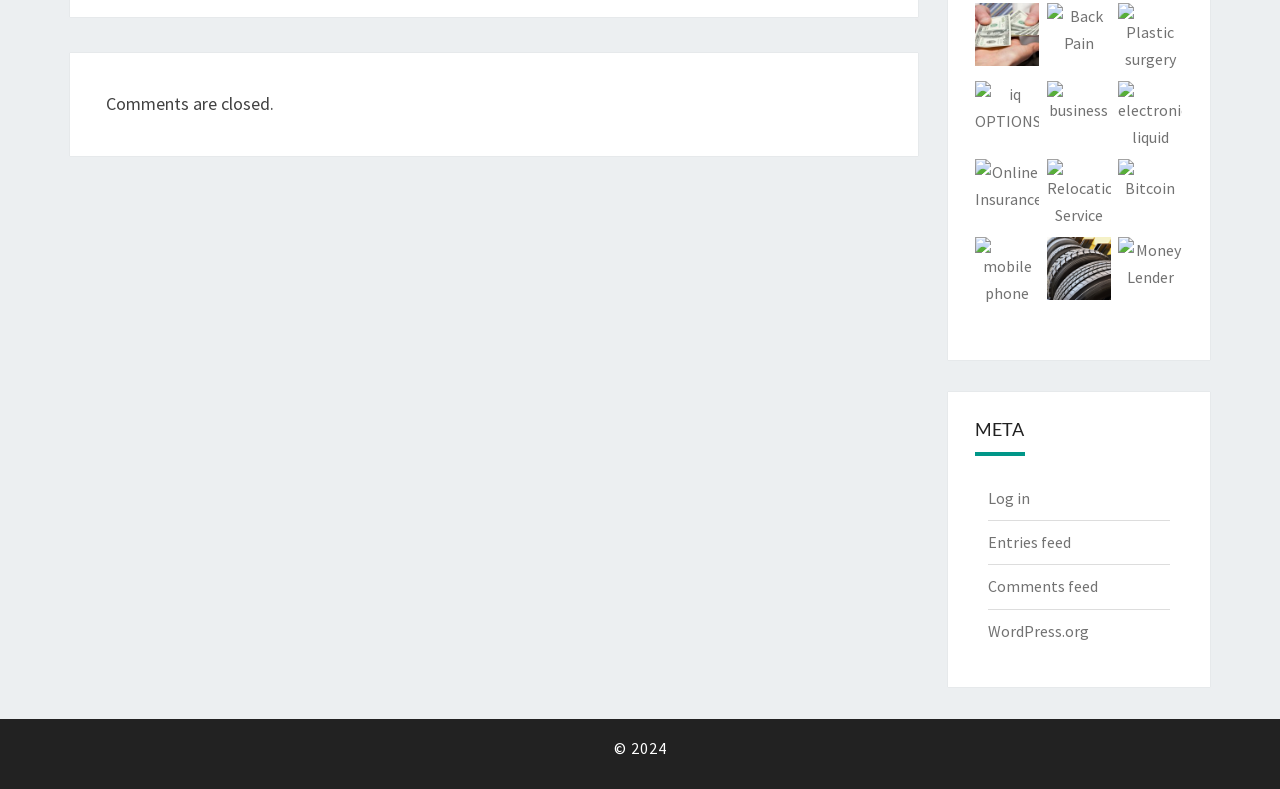Using the provided description WordPress.org, find the bounding box coordinates for the UI element. Provide the coordinates in (top-left x, top-left y, bottom-right x, bottom-right y) format, ensuring all values are between 0 and 1.

[0.771, 0.787, 0.85, 0.812]